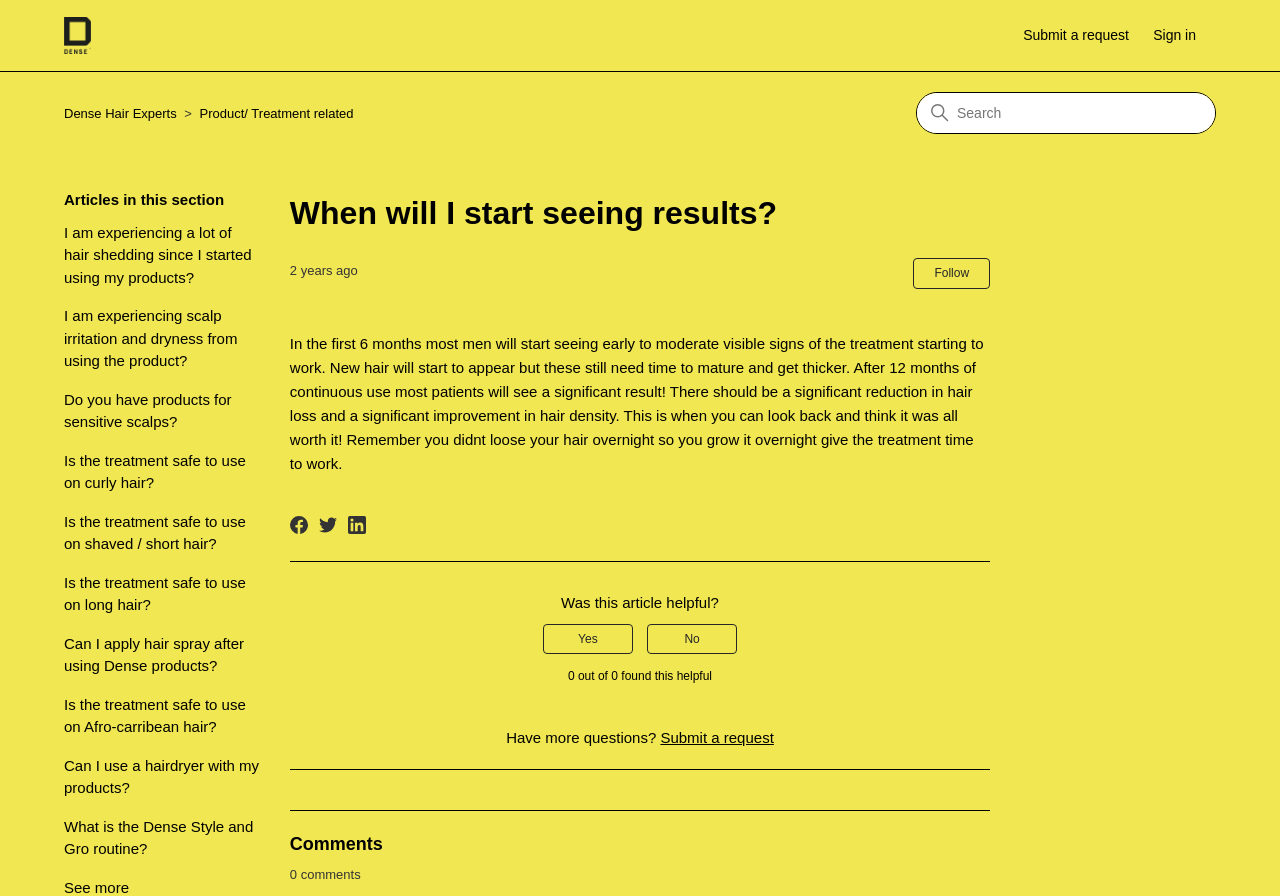Could you determine the bounding box coordinates of the clickable element to complete the instruction: "Search for something"? Provide the coordinates as four float numbers between 0 and 1, i.e., [left, top, right, bottom].

[0.716, 0.103, 0.95, 0.15]